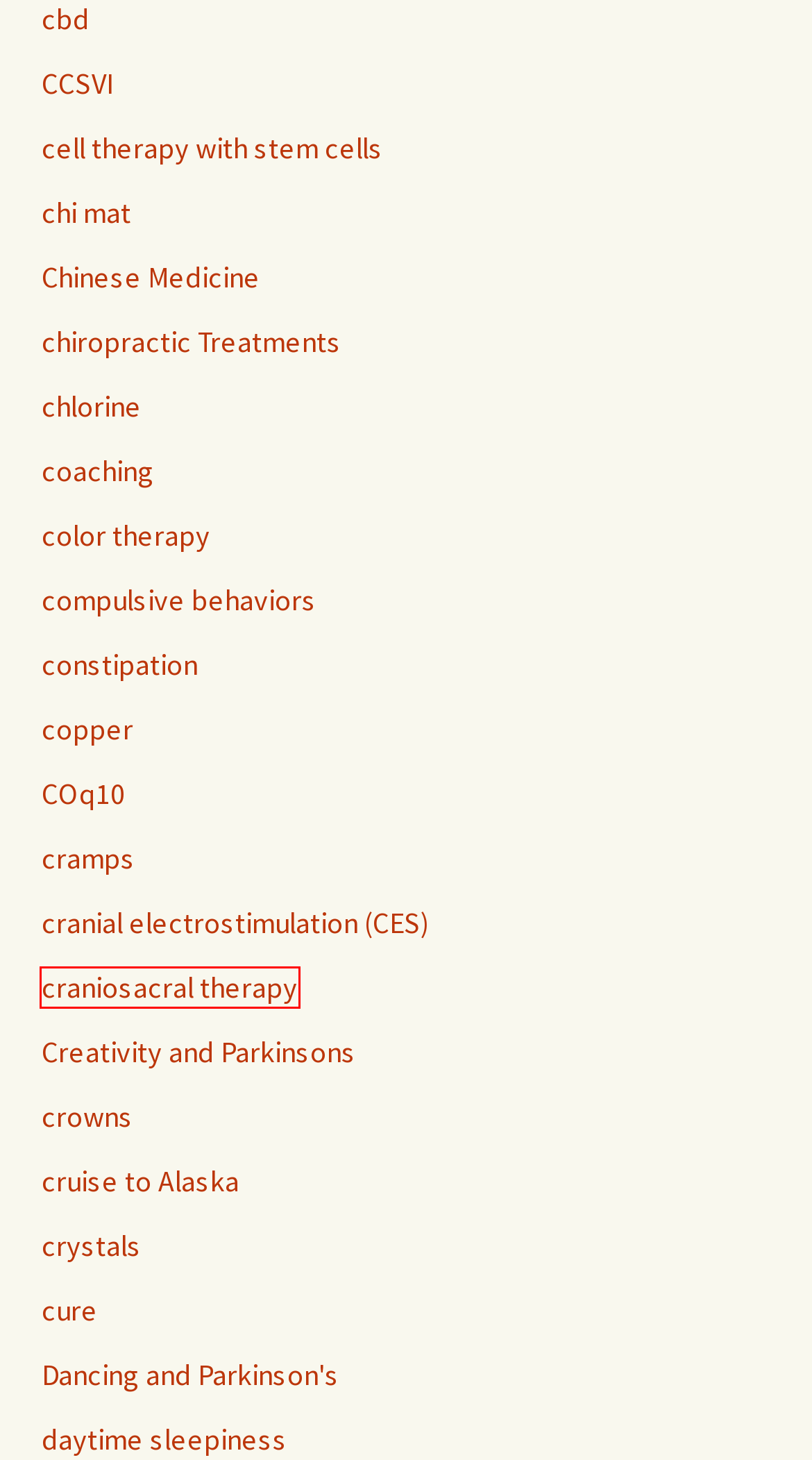You have a screenshot of a webpage with a red rectangle bounding box. Identify the best webpage description that corresponds to the new webpage after clicking the element within the red bounding box. Here are the candidates:
A. Dancing and Parkinson's Archives - About Parkinson's Disease
B. Creativity and Parkinsons Archives - About Parkinson's Disease
C. craniosacral therapy Archives - About Parkinson's Disease
D. cruise to Alaska Archives - About Parkinson's Disease
E. cbd Archives - About Parkinson's Disease
F. chi mat Archives - About Parkinson's Disease
G. crystals Archives - About Parkinson's Disease
H. coaching Archives - About Parkinson's Disease

C